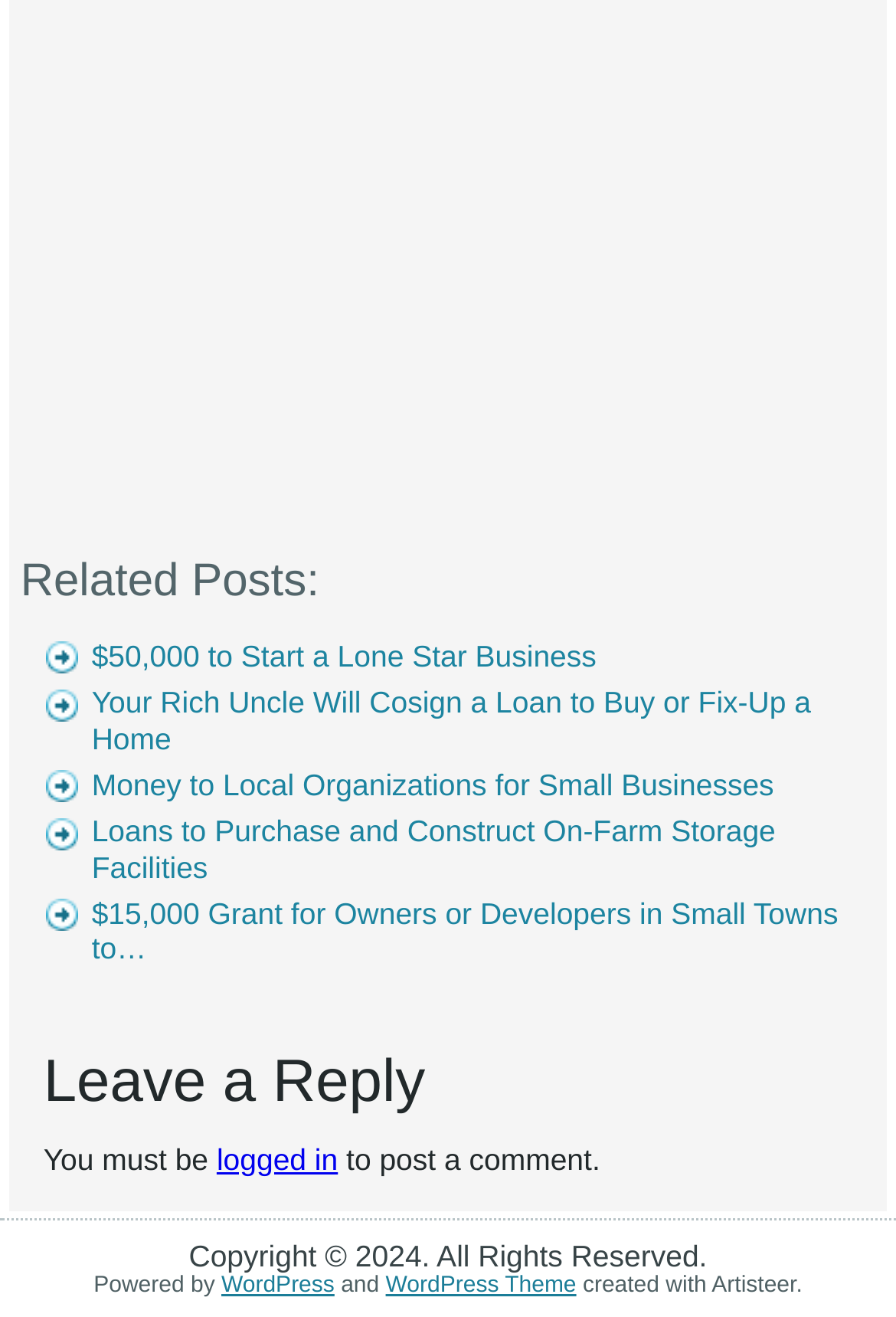How many links are there in the 'Related Posts:' section?
Look at the screenshot and respond with one word or a short phrase.

5